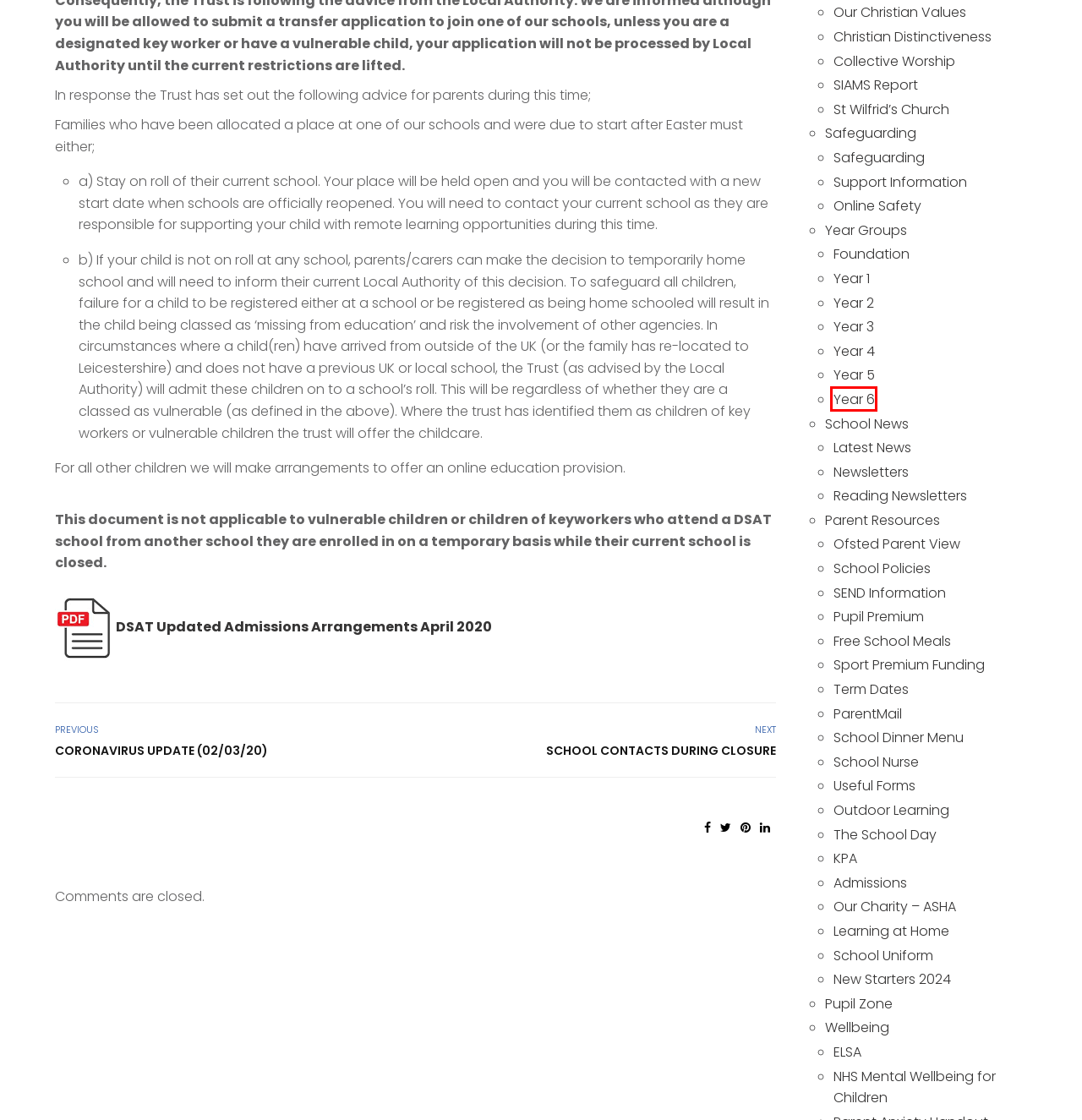Review the screenshot of a webpage containing a red bounding box around an element. Select the description that best matches the new webpage after clicking the highlighted element. The options are:
A. ParentMail – Kibworth CE Primary School
B. Year 6 – Kibworth CE Primary School
C. School Dinner Menu – Kibworth CE Primary School
D. Our Charity –  ASHA – Kibworth CE Primary School
E. Outdoor Learning – Kibworth CE Primary School
F. Christian Distinctiveness – Kibworth CE Primary School
G. New Starters 2024 – Kibworth CE Primary School
H. Year 5 – Kibworth CE Primary School

B